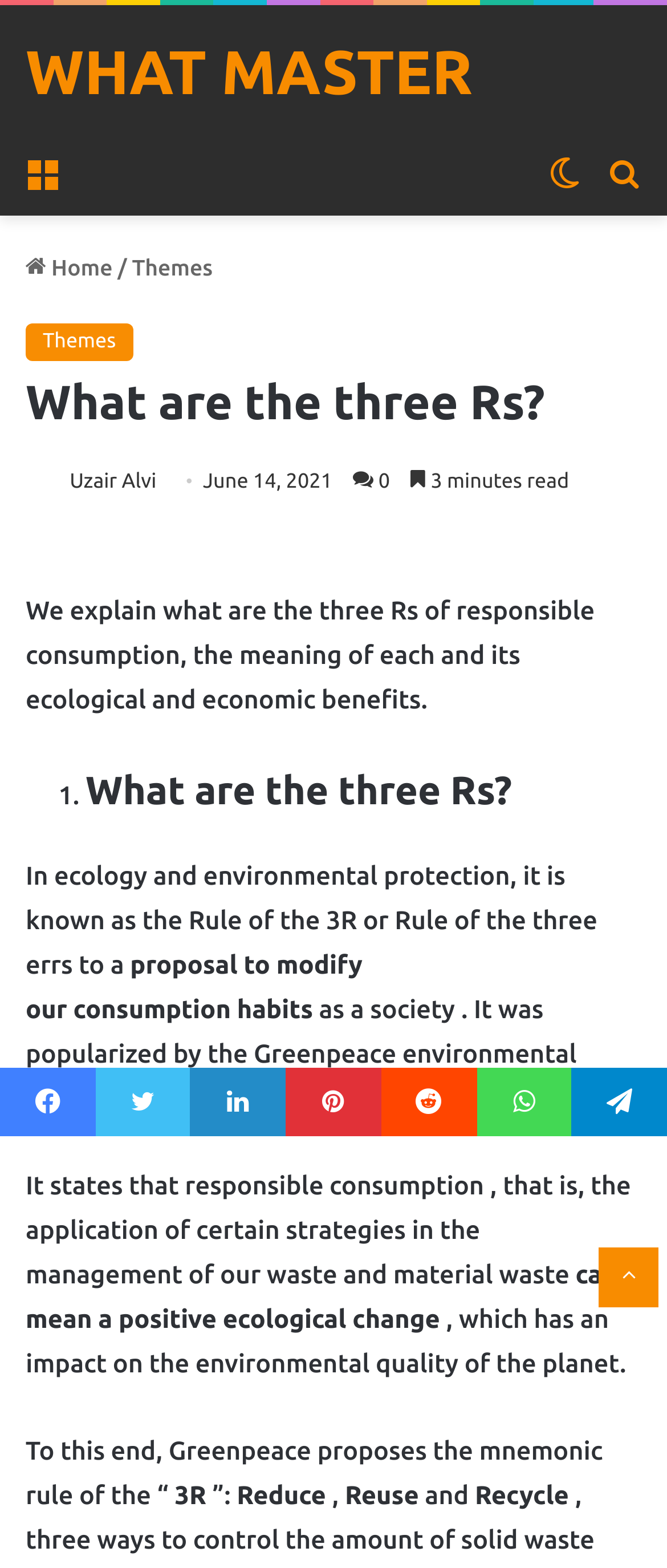Find and specify the bounding box coordinates that correspond to the clickable region for the instruction: "Share on Facebook".

[0.0, 0.681, 0.143, 0.725]